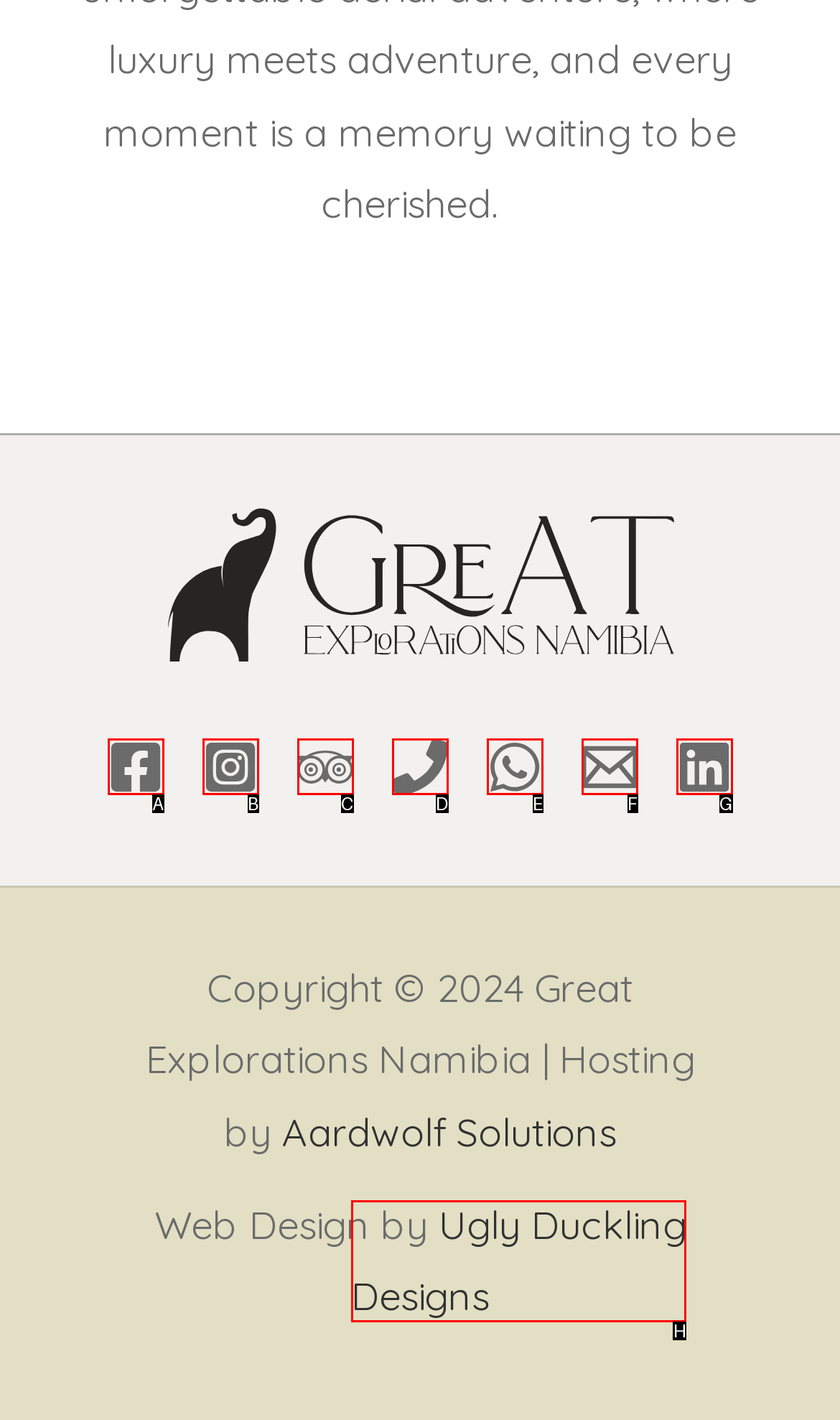Tell me which one HTML element best matches the description: Ugly Duckling Designs
Answer with the option's letter from the given choices directly.

H